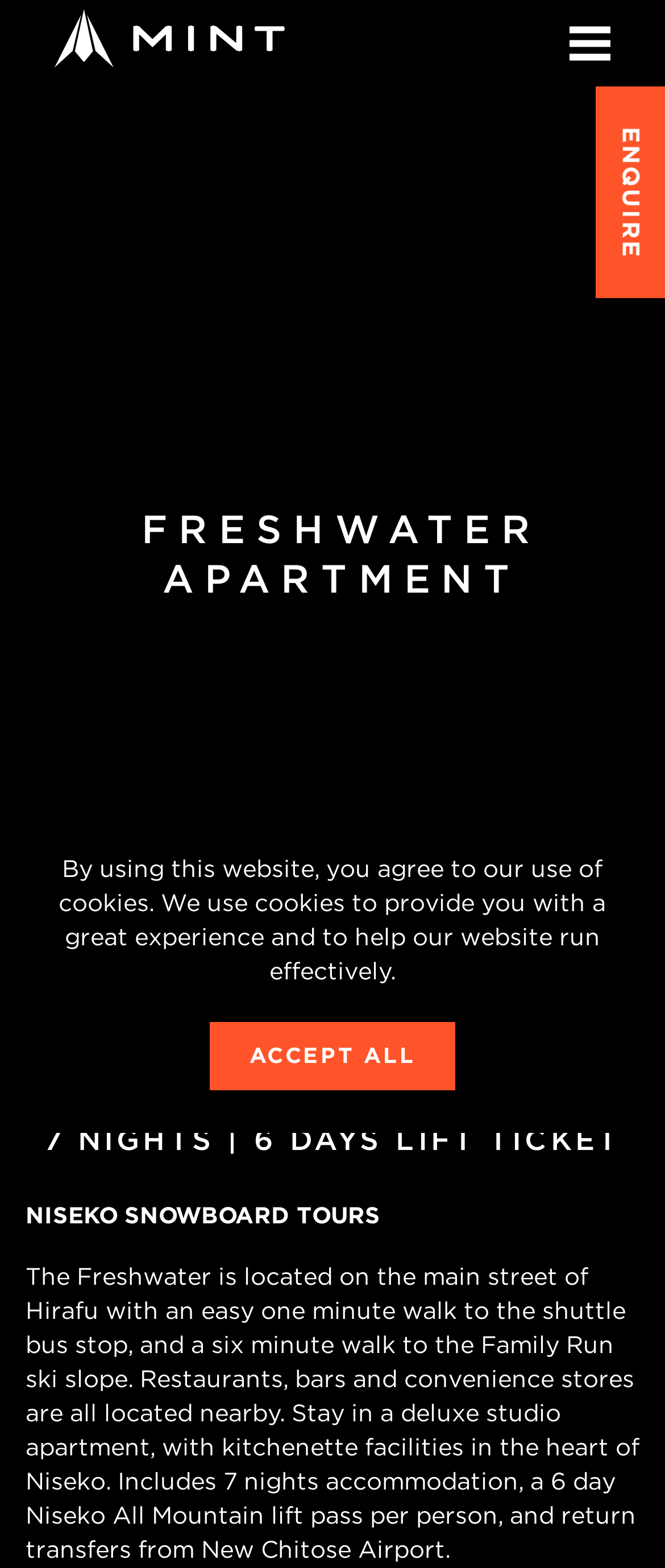Provide a one-word or short-phrase answer to the question:
What type of facility is available in the apartment?

Kitchenette